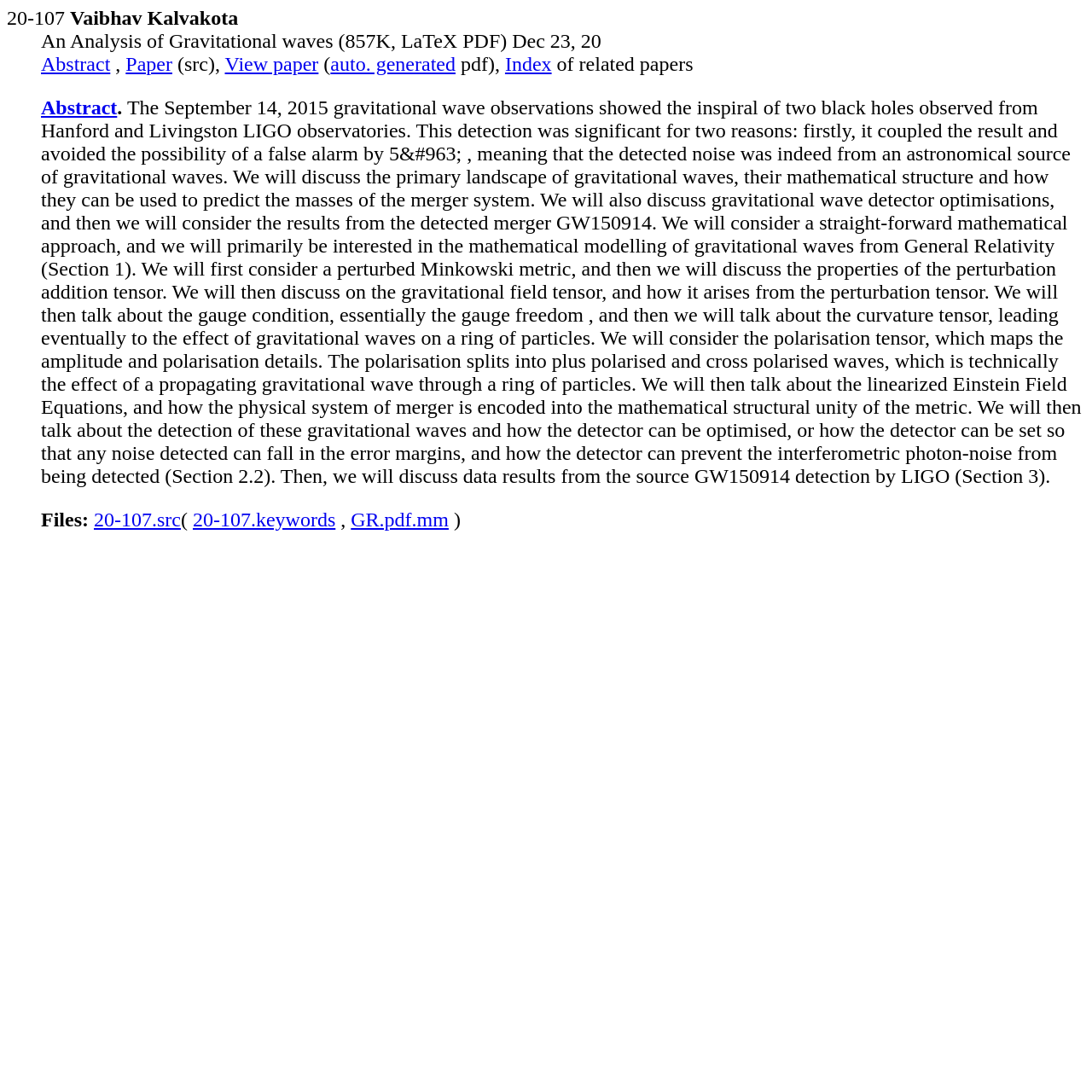Provide a brief response to the question below using one word or phrase:
What is the format of the paper?

LaTeX PDF